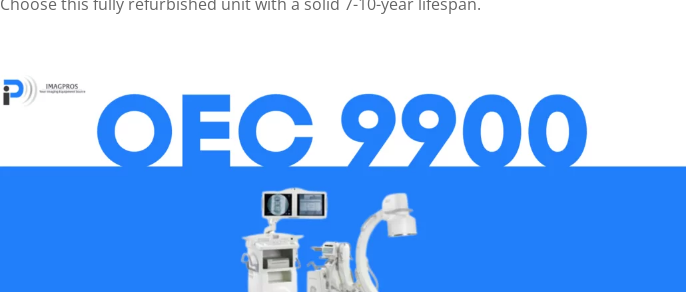Answer the question below with a single word or a brief phrase: 
What is the lifespan of the GE OEC 9900?

7 to 10 years